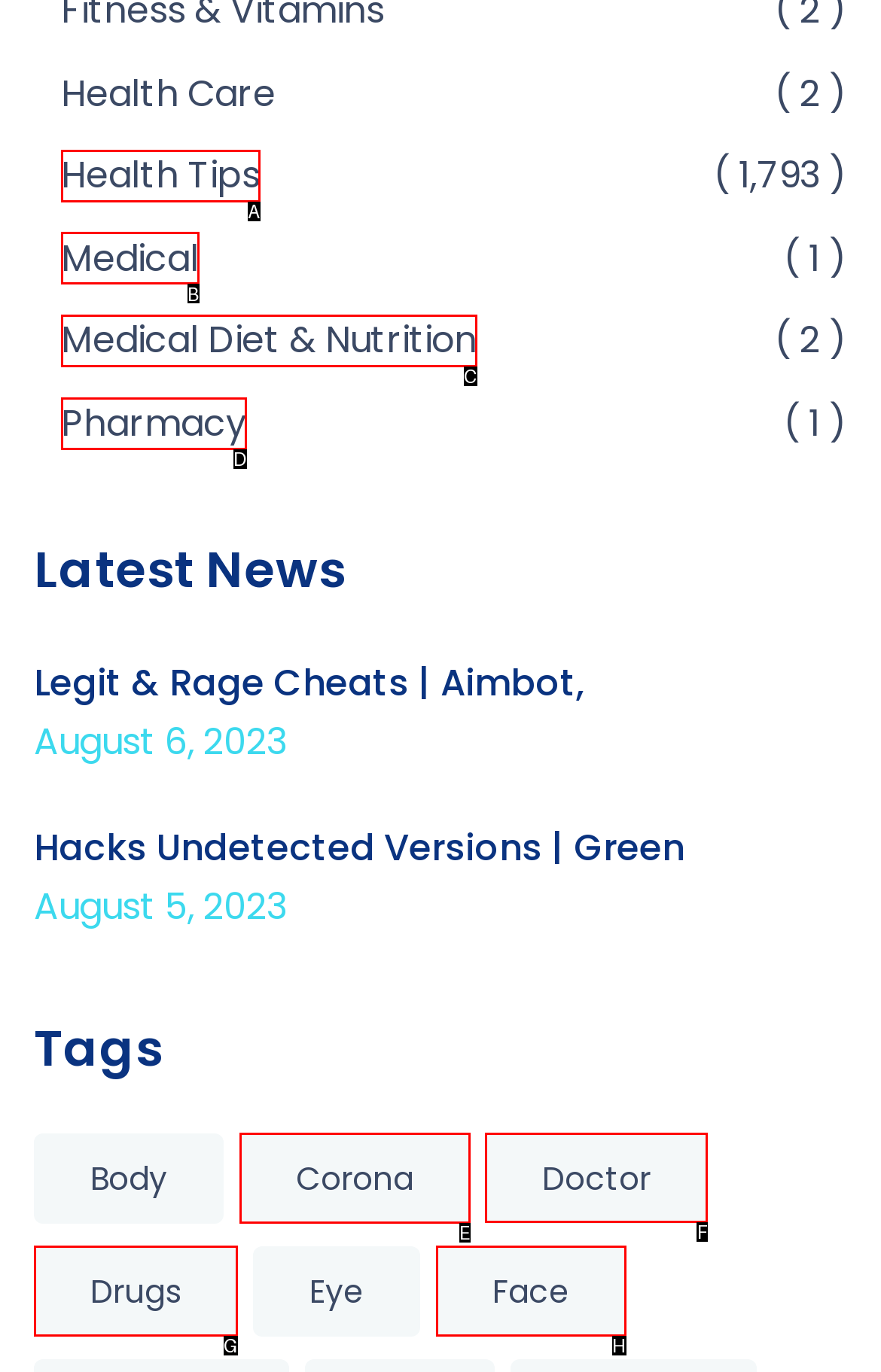Select the HTML element that needs to be clicked to carry out the task: Explore Doctor tags
Provide the letter of the correct option.

F